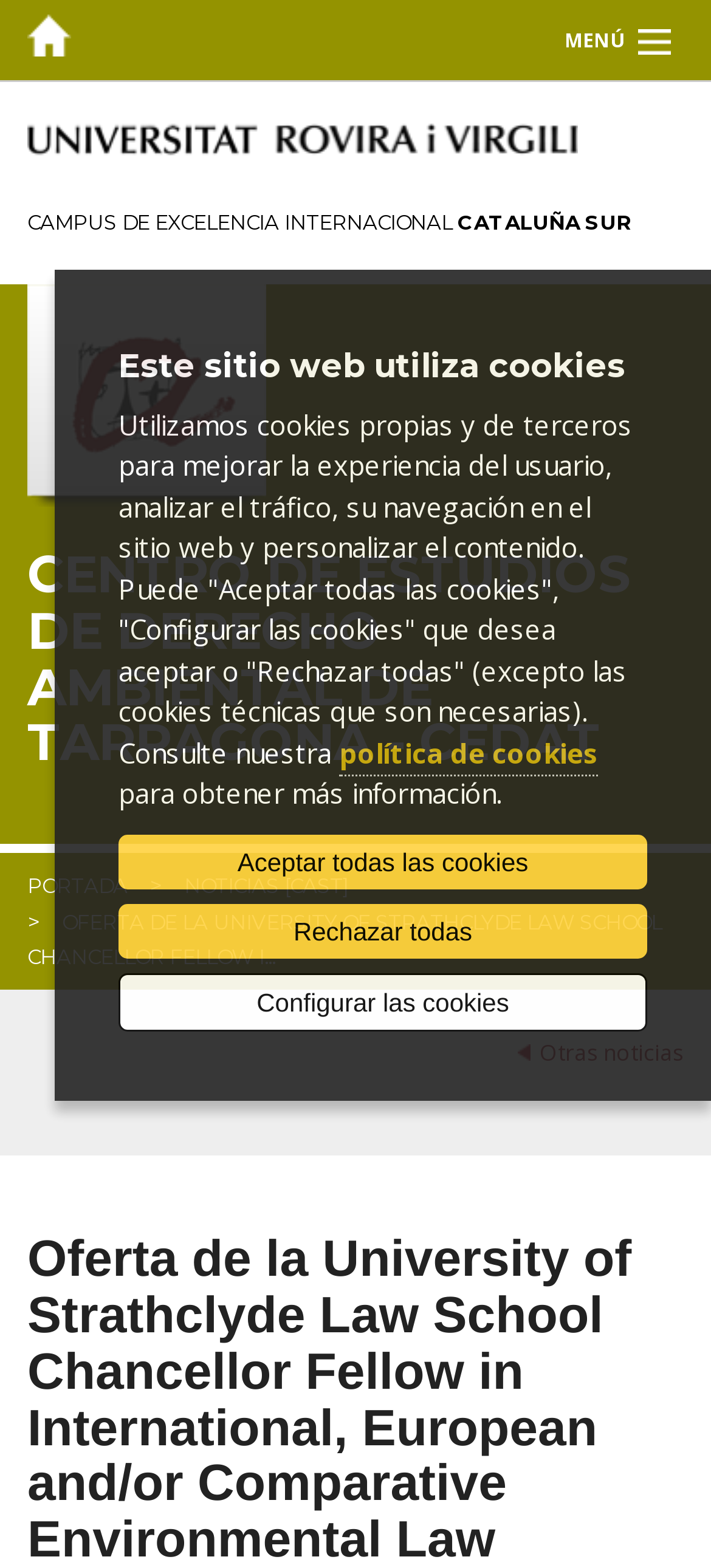Pinpoint the bounding box coordinates of the clickable element needed to complete the instruction: "go to the inicio page". The coordinates should be provided as four float numbers between 0 and 1: [left, top, right, bottom].

[0.0, 0.103, 1.0, 0.143]